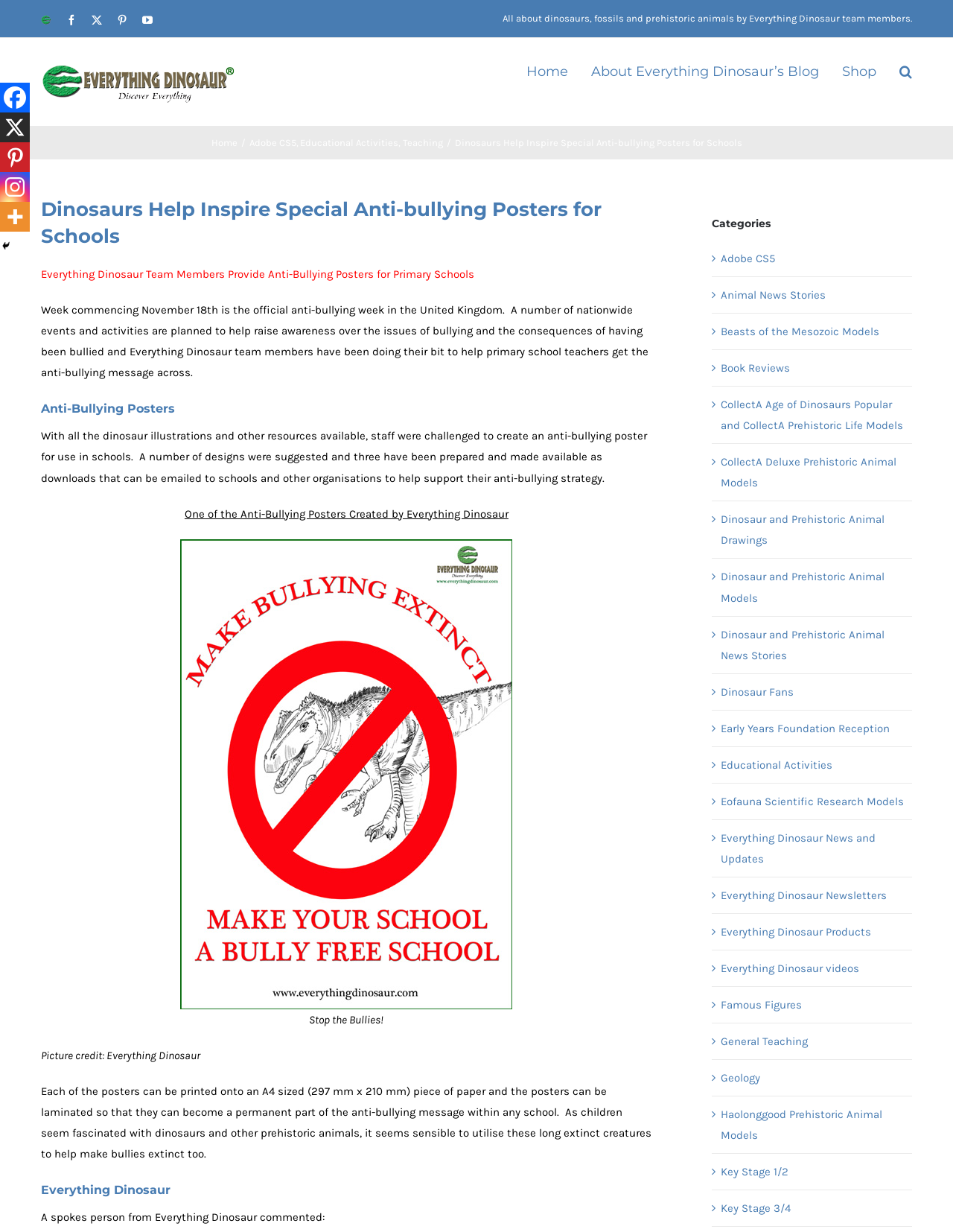Refer to the screenshot and answer the following question in detail:
What is the name of the team that created the posters?

The webpage credits the Everything Dinosaur team members with creating the anti-bullying posters for primary schools.